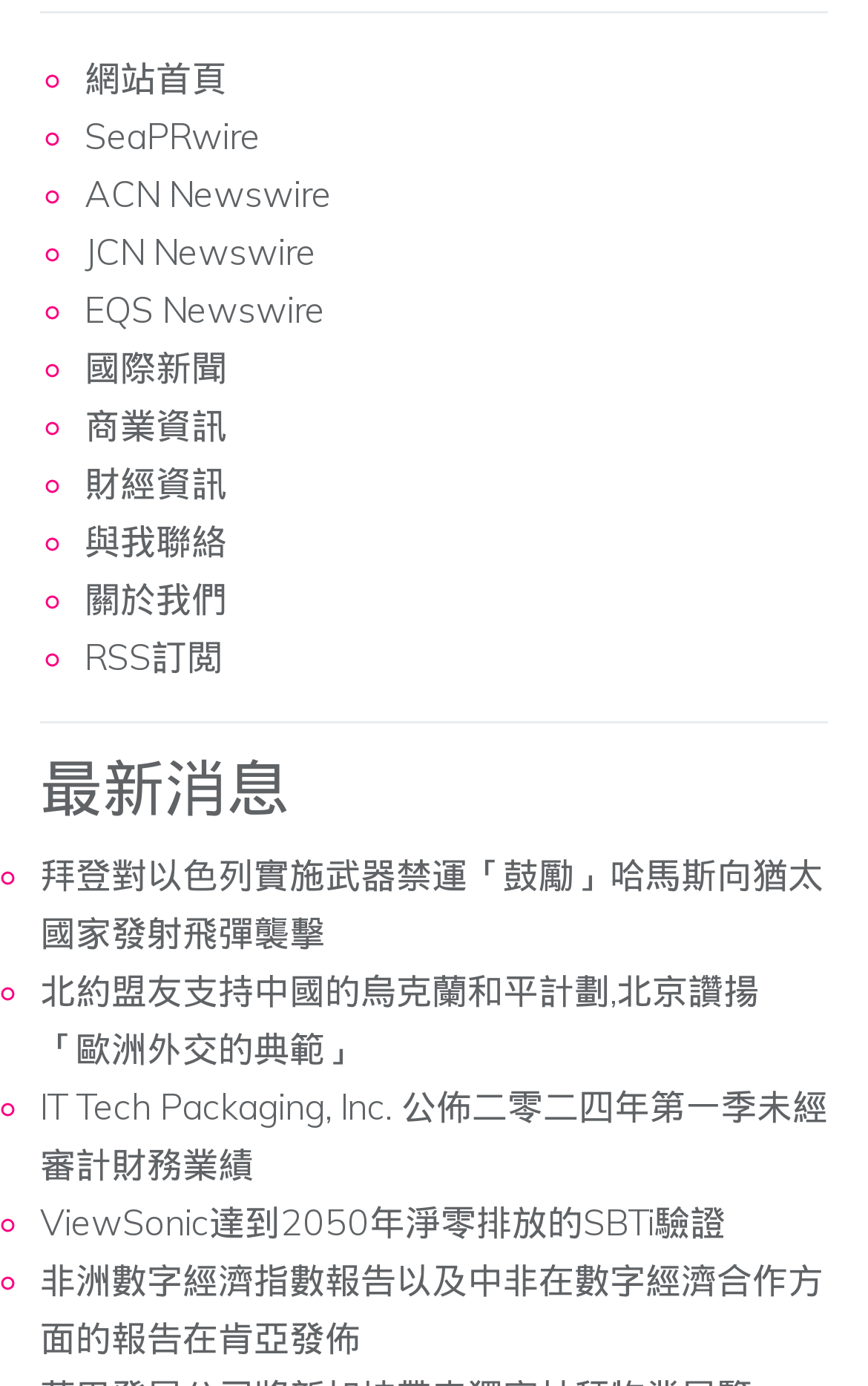Please answer the following question using a single word or phrase: 
How many links are in the top navigation menu?

11